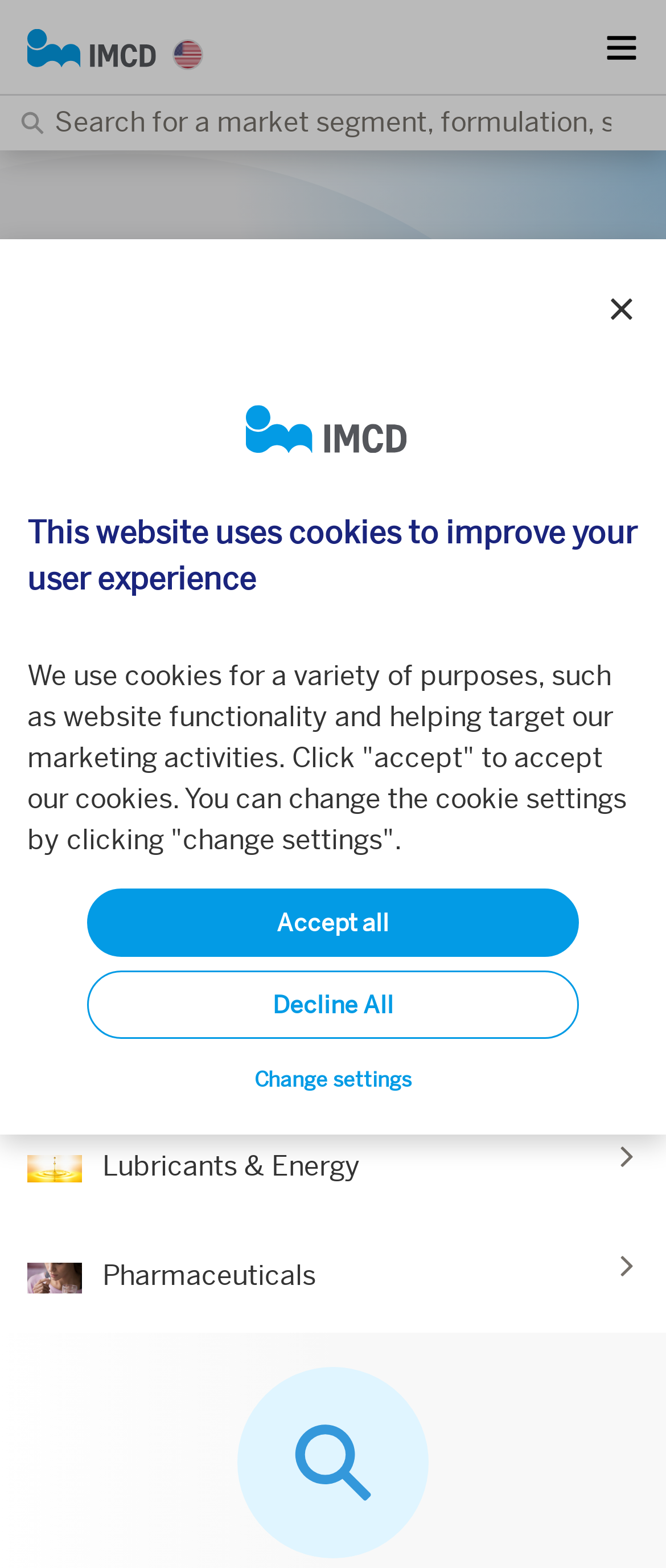Determine the bounding box coordinates of the clickable element to achieve the following action: 'Search for a product'. Provide the coordinates as four float values between 0 and 1, formatted as [left, top, right, bottom].

[0.0, 0.061, 1.0, 0.096]